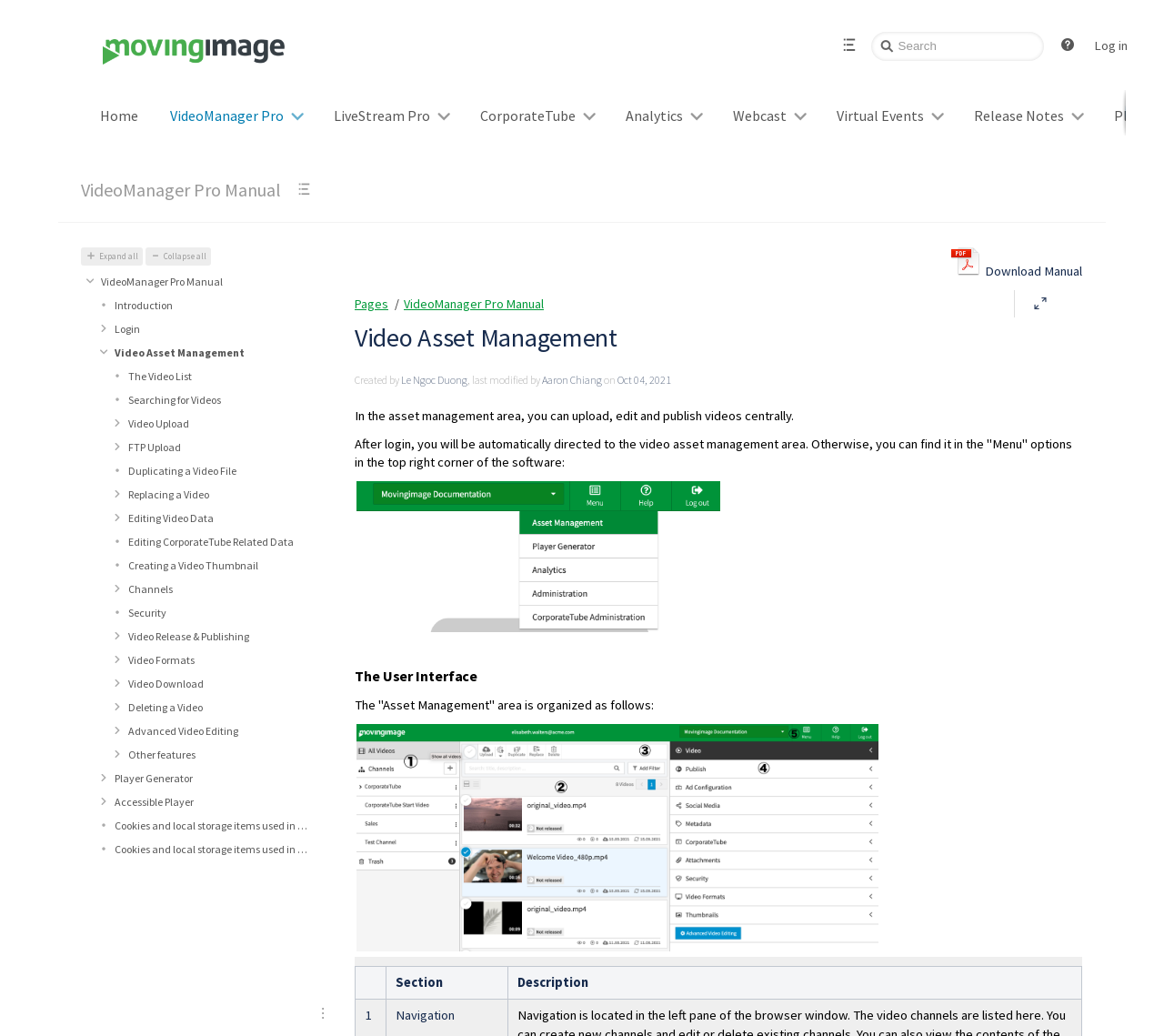Generate an in-depth caption that captures all aspects of the webpage.

This webpage is a documentation portal for VideoManager Pro Manual, specifically focused on Video Asset Management. At the top, there is a layout table with several links, including "movingimage Documentation Portal", "Help", and "Log in". Below this, there is a search box with a "Quick Search" label and a link to "Home". 

To the right of the search box, there are several links to different sections, including "VideoManager Pro", "LiveStream Pro", "CorporateTube", "Analytics", "Webcast", "Virtual Events", and "Release Notes". 

Below this, there is another layout table with a link to "VideoManager Pro Manual" and a button with an arrow icon. On the left side, there are links to expand or collapse all sections. 

The main content of the page is organized into sections, with links to various topics such as "Introduction", "Login", "Video Asset Management", "The Video List", "Searching for Videos", and many others. Each section has a heading and a brief description or text below it. 

On the right side, there is a section with links to "Pages" and "VideoManager Pro Manual". Below this, there are links to download the manual and a section with information about the page, including the author and last modified date. 

At the bottom of the page, there is a table with column headers for "No sort applied", "Section", and "Description".